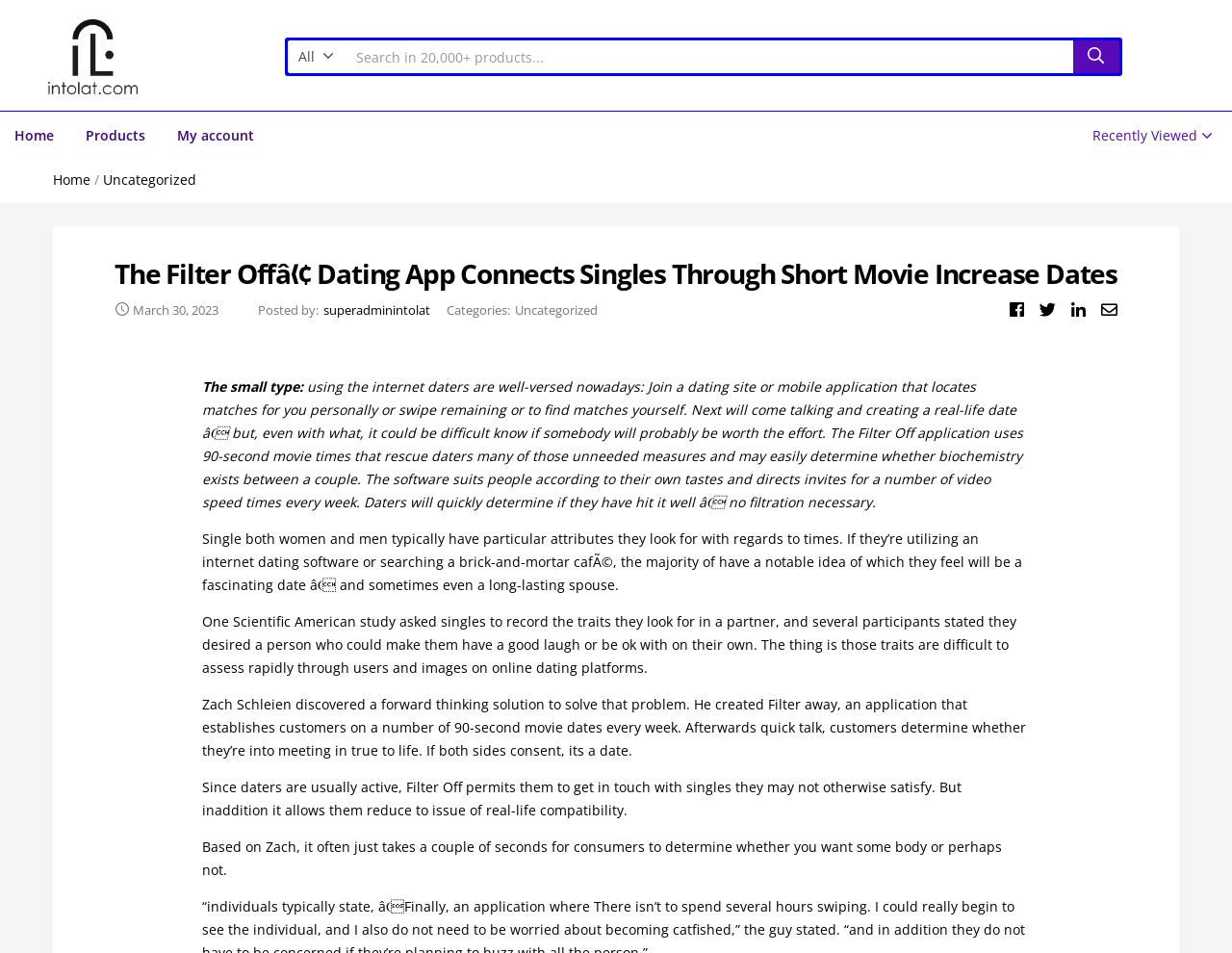Could you please study the image and provide a detailed answer to the question:
What is the name of the dating app?

I found the answer by looking at the logo image with the text 'intolat logo' and the heading 'The Filter Offâ„¢ Dating App Connects Singles Through Short Movie Increase Dates' which suggests that Filter Off is the name of the dating app.